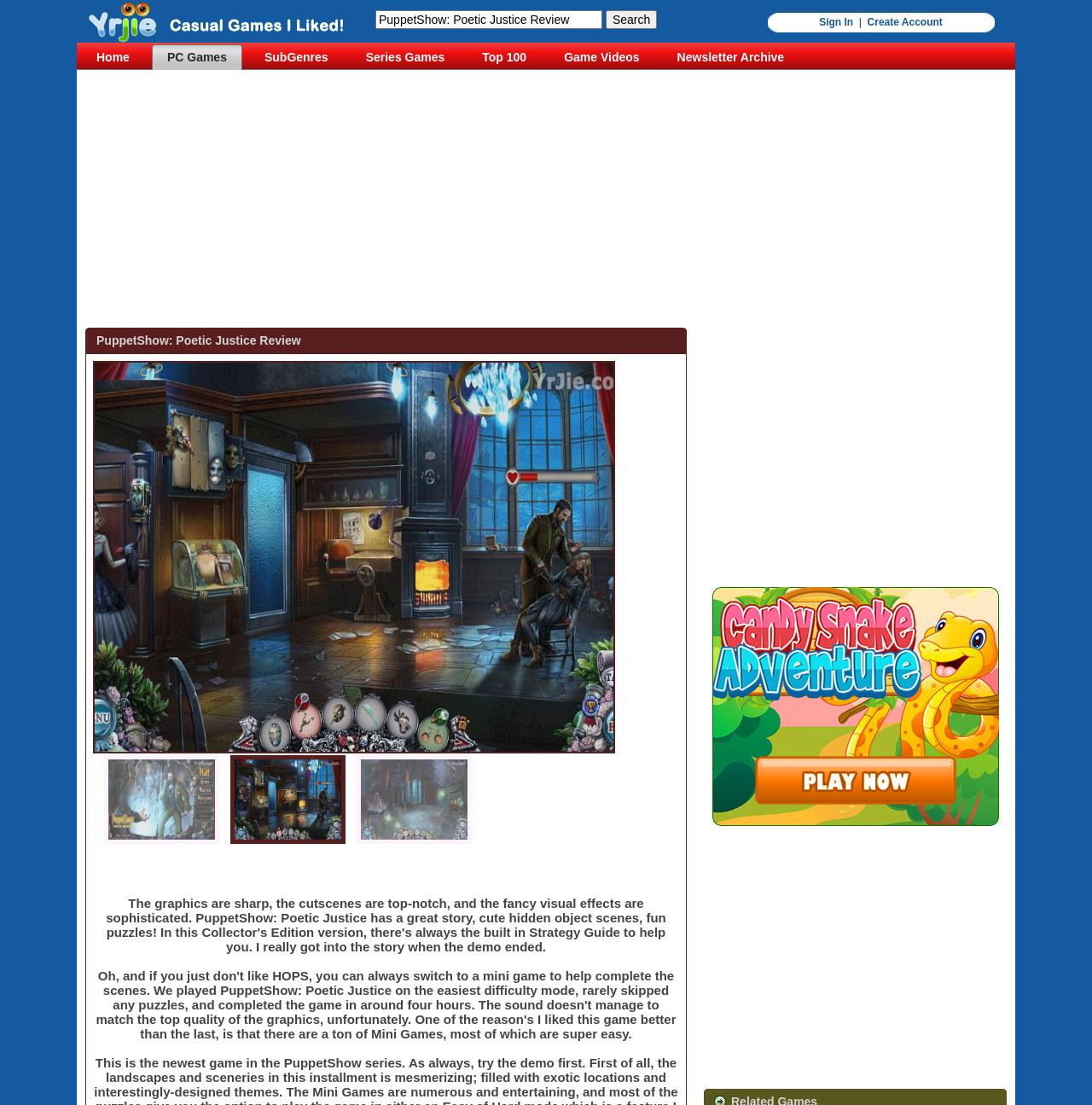Carefully observe the image and respond to the question with a detailed answer:
What is the text of the first link on the webpage?

The first link on the webpage is located at the top left corner with a bounding box coordinate of [0.078, 0.024, 0.329, 0.043]. The text of this link is 'PuppetShow: Poetic Justice Review'.